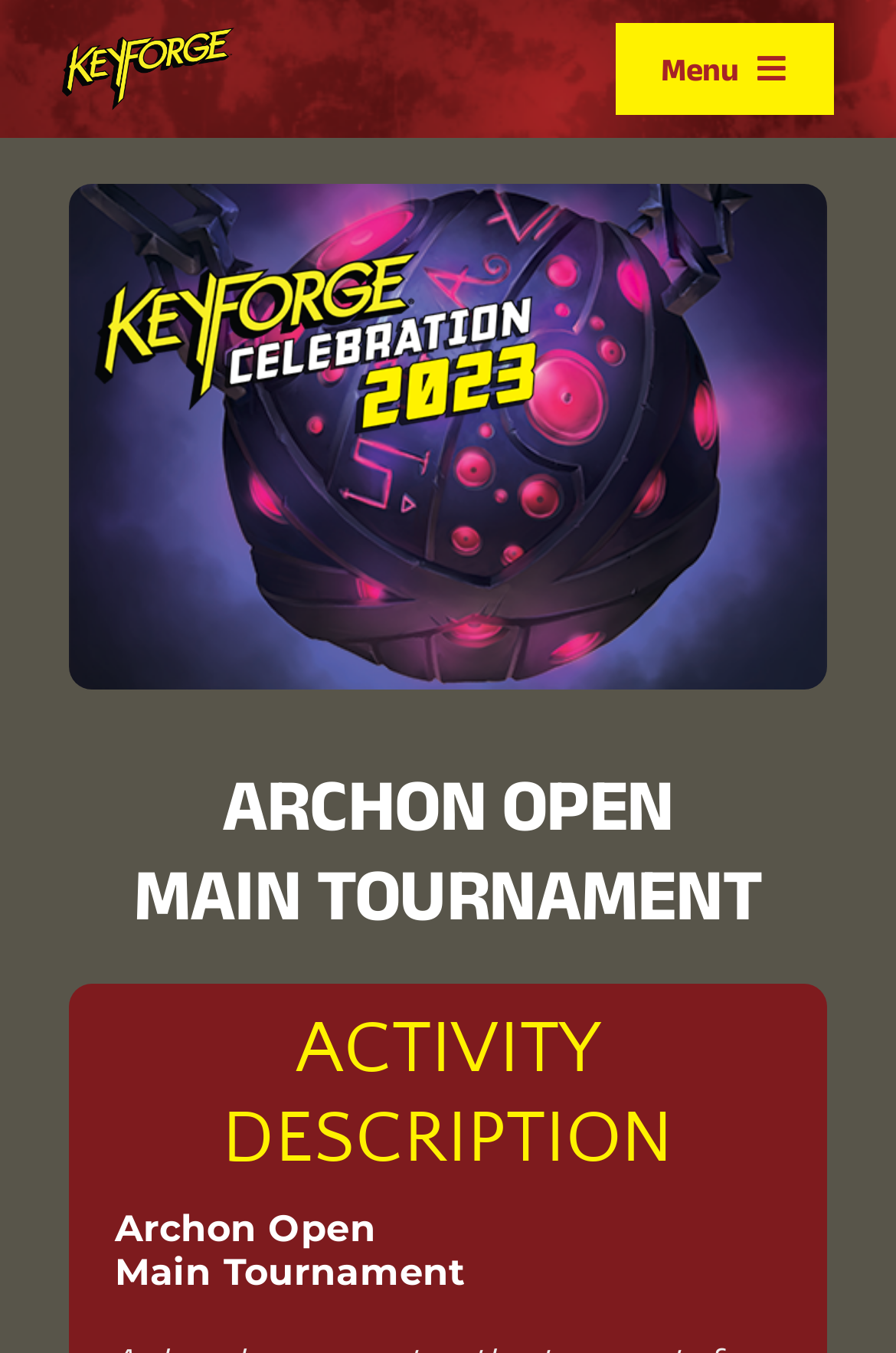Find and provide the bounding box coordinates for the UI element described here: "Always-Free Services for Independent Inventors". The coordinates should be given as four float numbers between 0 and 1: [left, top, right, bottom].

None